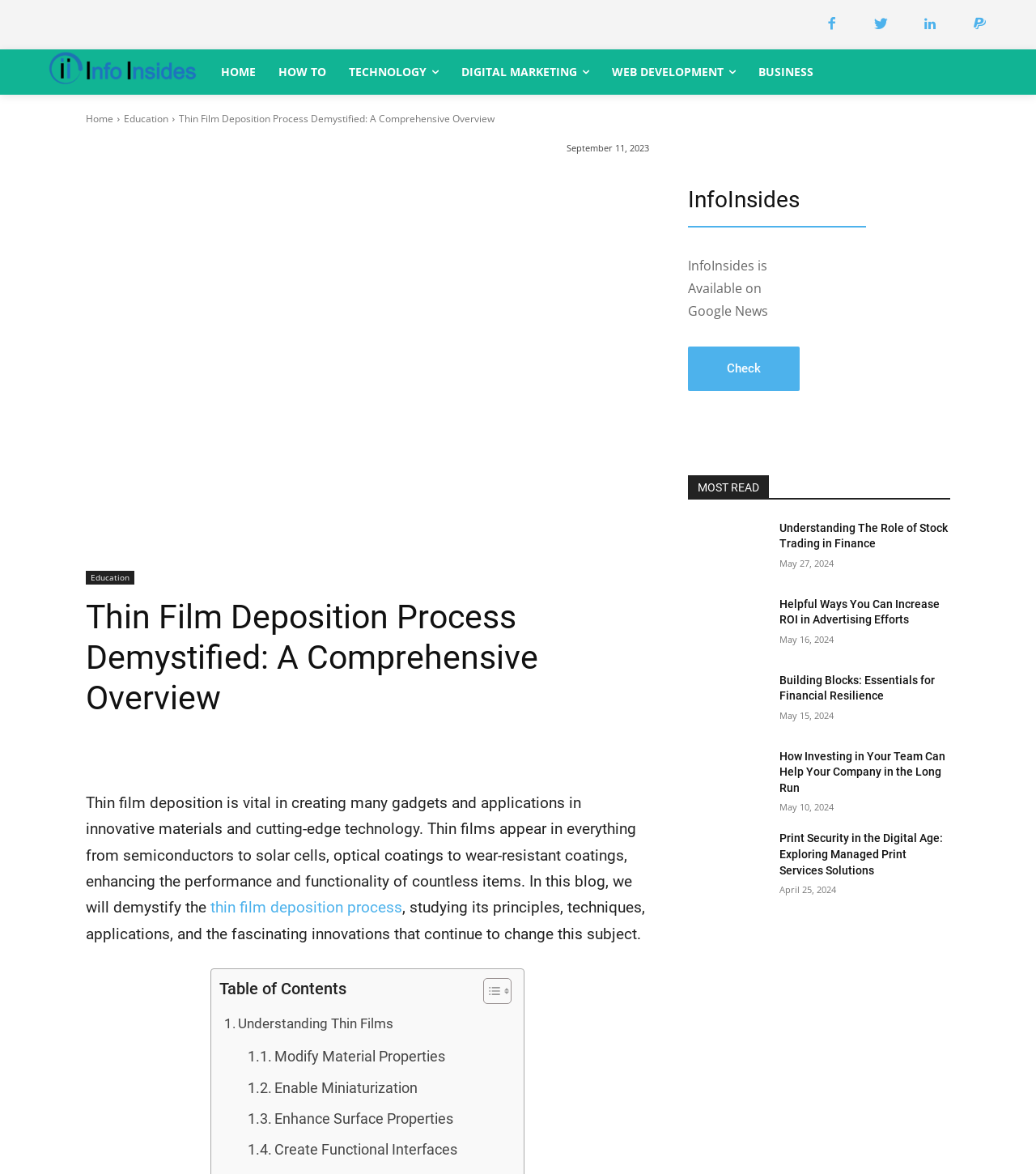Please find the bounding box coordinates of the clickable region needed to complete the following instruction: "Click on the 'HOME' link". The bounding box coordinates must consist of four float numbers between 0 and 1, i.e., [left, top, right, bottom].

[0.202, 0.045, 0.257, 0.078]